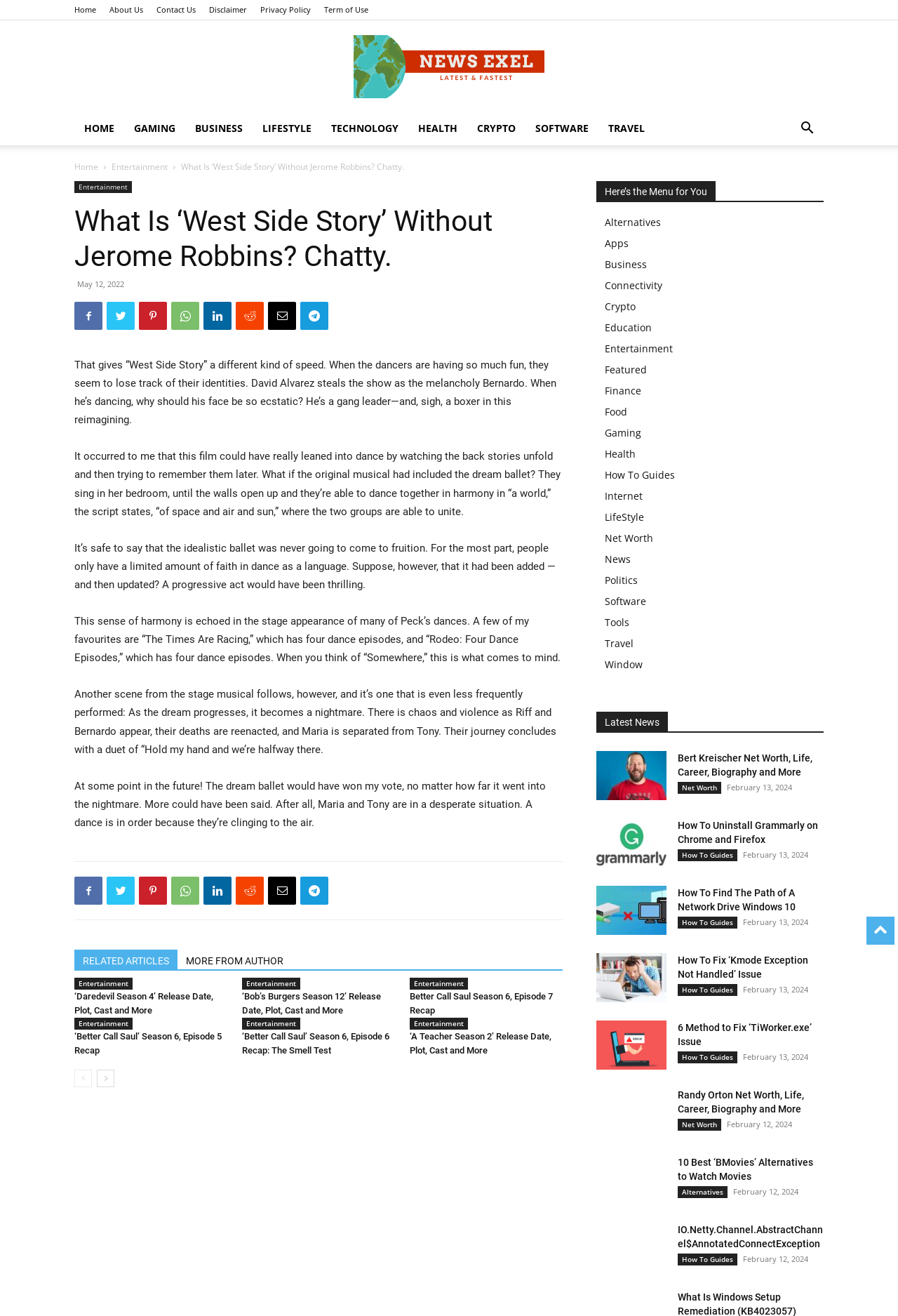How many social media links are present in the footer?
Use the screenshot to answer the question with a single word or phrase.

8